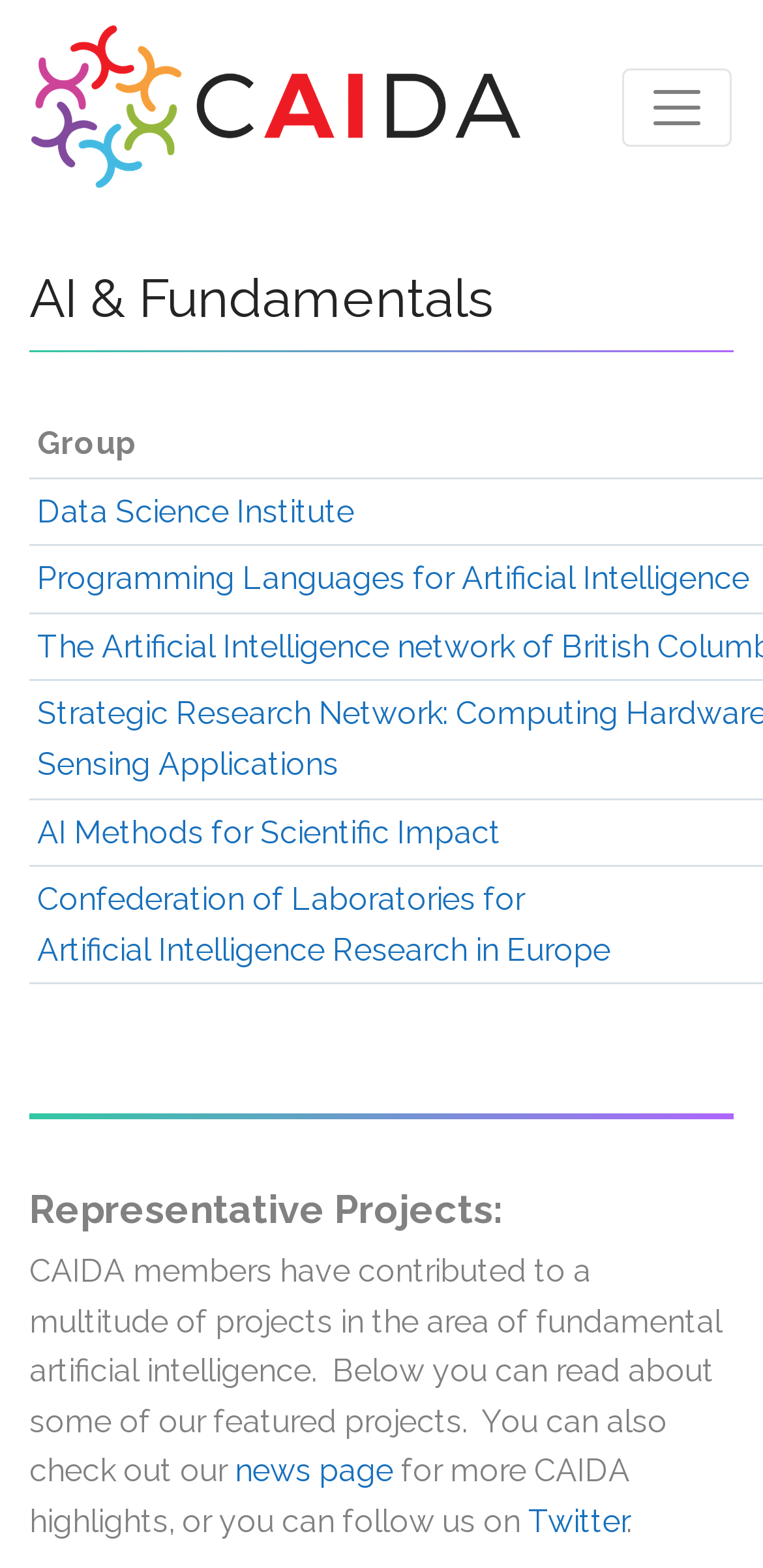Describe the webpage meticulously, covering all significant aspects.

The webpage is about AI & Fundamentals, specifically related to the Centre for AI Decision-making and Action (CAIDA). At the top left, there is a logo image and a link. On the top right, there is a button to toggle navigation. 

Below the top section, there is a heading "AI & Fundamentals" with four links underneath, listing various topics such as Data Science Institute, Programming Languages for Artificial Intelligence, AI Methods for Scientific Impact, and Confederation of Laboratories for Artificial Intelligence Research in Europe. 

Following the links, there is a horizontal separator, and then a heading "Representative Projects" with a brief description of CAIDA members' contributions to various projects in fundamental artificial intelligence. The description is followed by a link to a news page and a link to Twitter, with a mention of following CAIDA highlights.